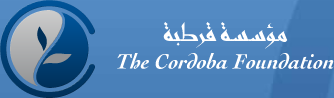What is the shape of the logo?
Provide a detailed and well-explained answer to the question.

The caption describes the logo as 'a stylized design that incorporates a leaf motif within a circular shape', indicating that the overall shape of the logo is circular.